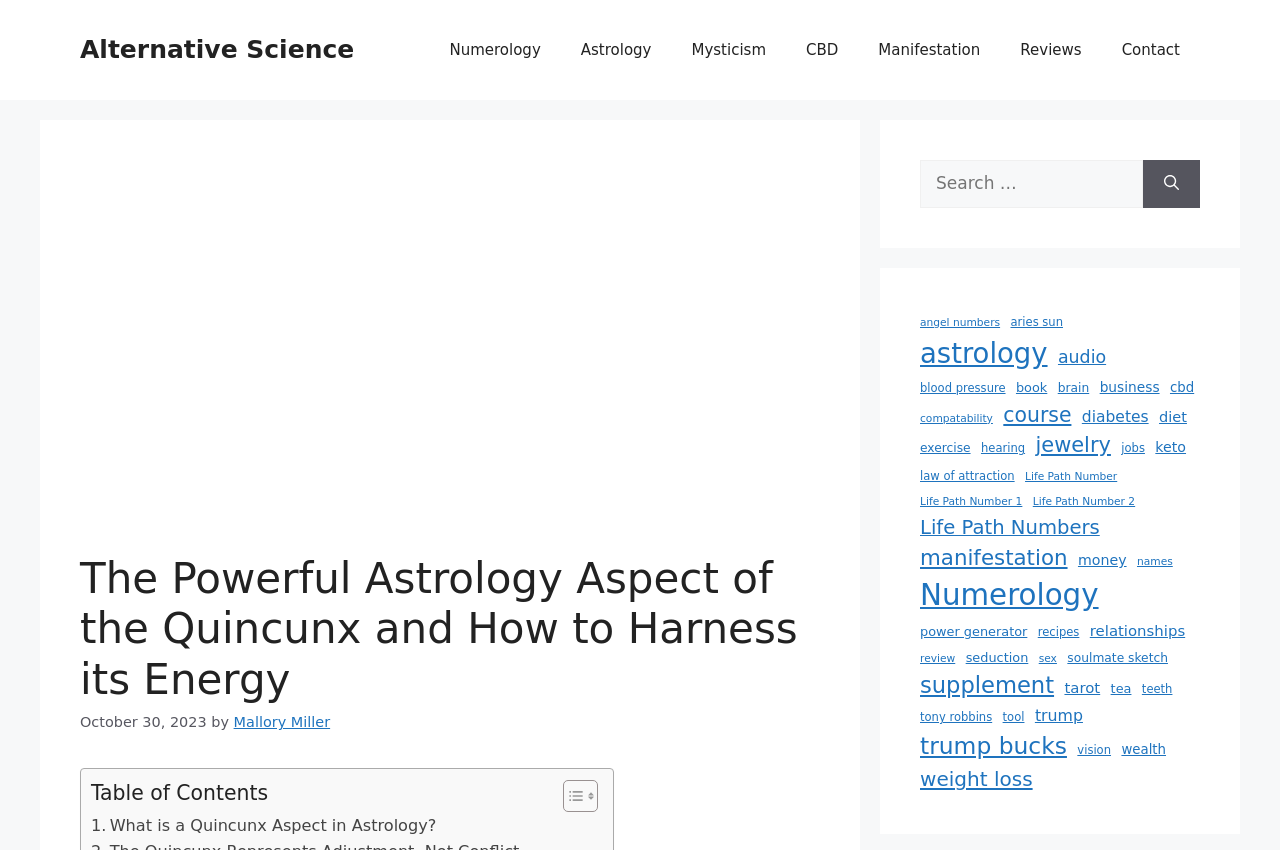Generate a thorough caption that explains the contents of the webpage.

This webpage is about astrology, specifically the quincunx aspect, and how to harness its energy. At the top, there is a banner with the site's name, "Alternative Science", and a navigation menu with links to various categories such as numerology, astrology, mysticism, and more. Below the navigation menu, there is a large image related to the quincunx aspect.

The main content of the page is divided into sections. The first section has a heading that matches the page's title, followed by a timestamp and the author's name, Mallory Miller. Below this, there is a table of contents with a toggle button.

The main article is divided into sections, each with a heading and a link to a related topic. The article appears to be a comprehensive guide to the quincunx aspect in astrology, covering its meaning, significance, and how to harness its energy.

On the right side of the page, there is a search bar with a search button. Below the search bar, there are links to various topics, including angel numbers, aries sun, astrology, and more. These links are categorized and have a number of items associated with each topic.

At the bottom of the page, there are more links to related topics, including manifestation, money, names, numerology, and more. These links are also categorized and have a number of items associated with each topic.